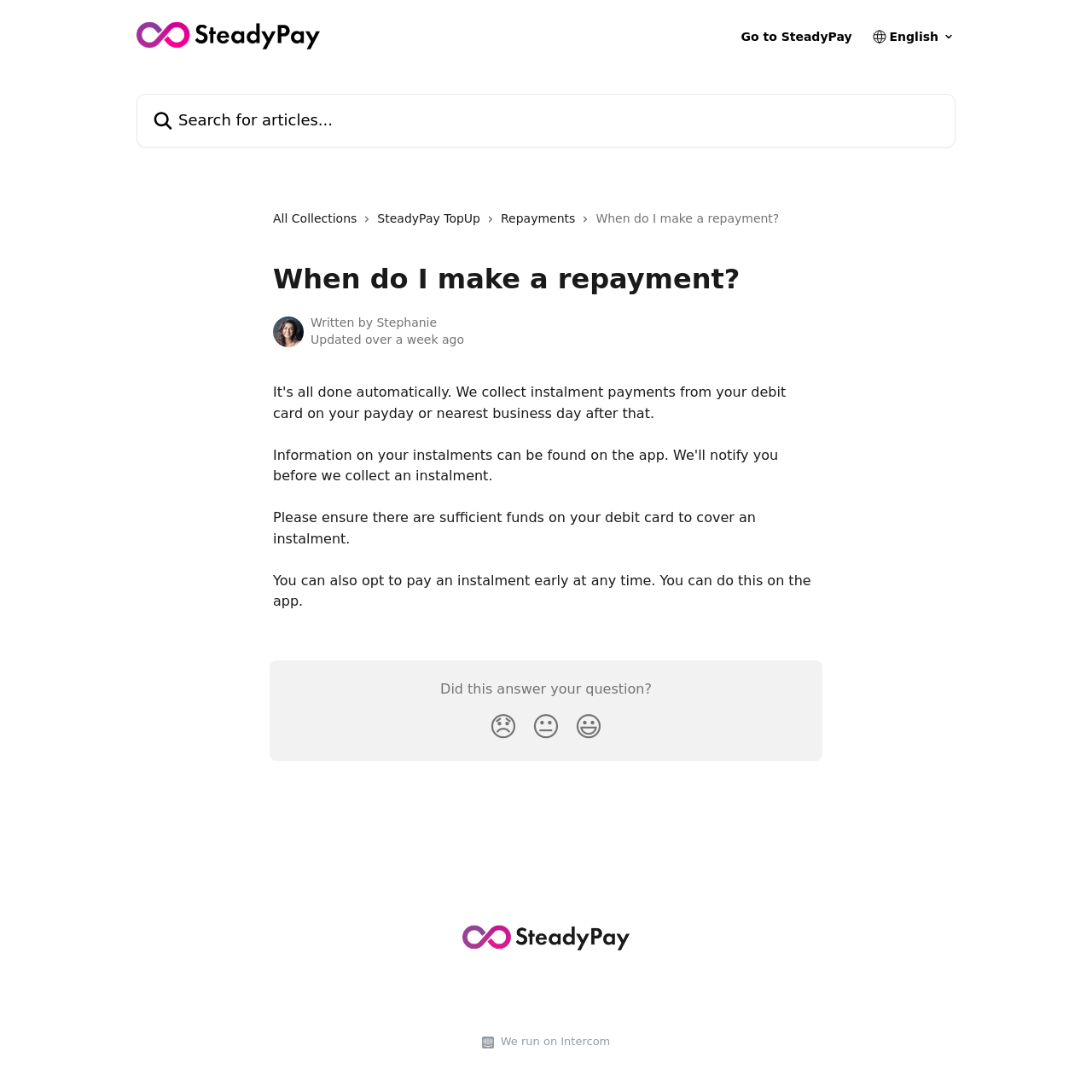Please pinpoint the bounding box coordinates for the region I should click to adhere to this instruction: "View SteadyPay Help Centre".

[0.423, 0.849, 0.577, 0.866]